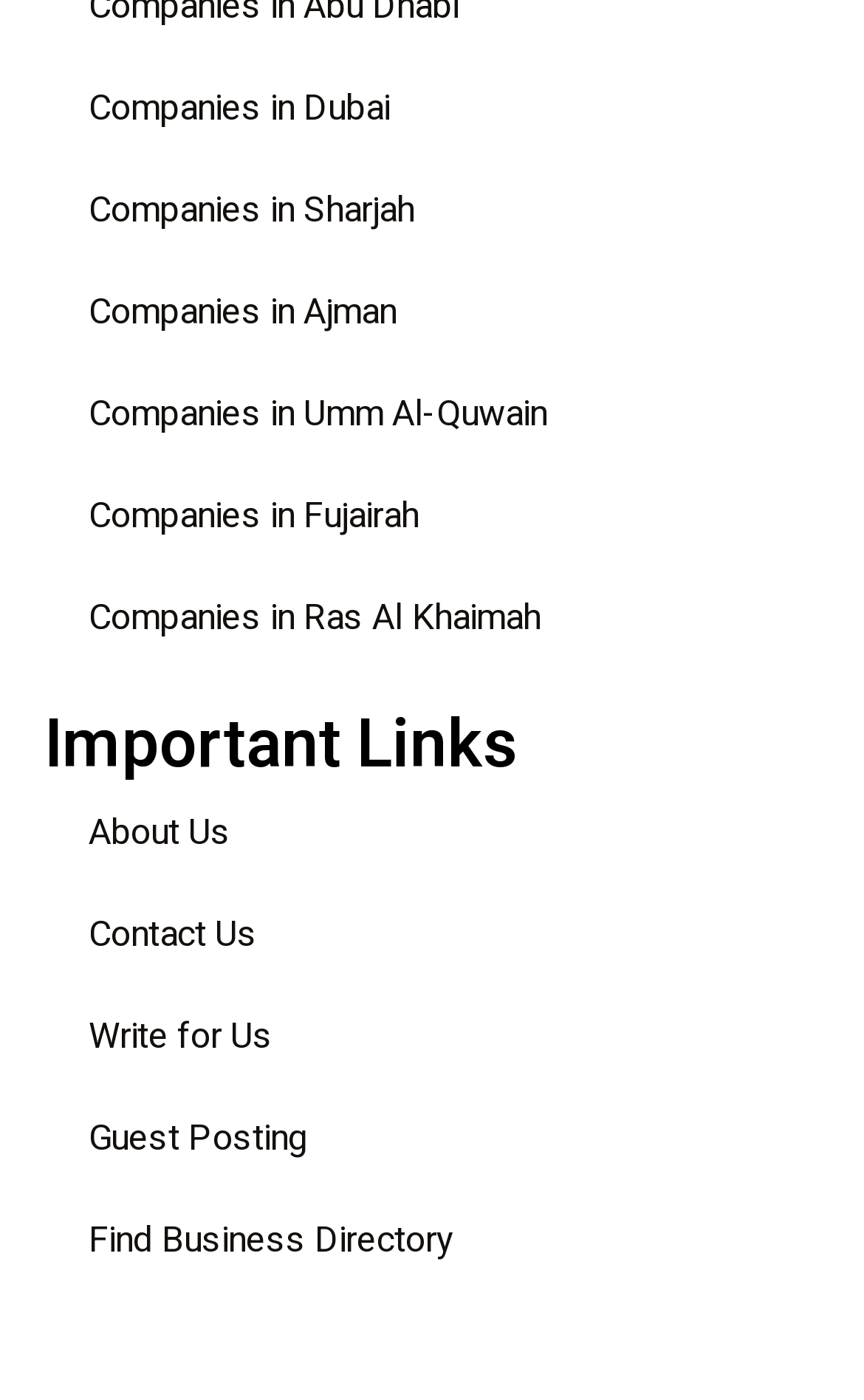What are the emirates listed for companies?
Please provide a comprehensive answer based on the information in the image.

By examining the links at the top of the webpage, I found that the emirates listed for companies are Dubai, Sharjah, Ajman, Umm Al-Quwain, Fujairah, and Ras Al Khaimah.